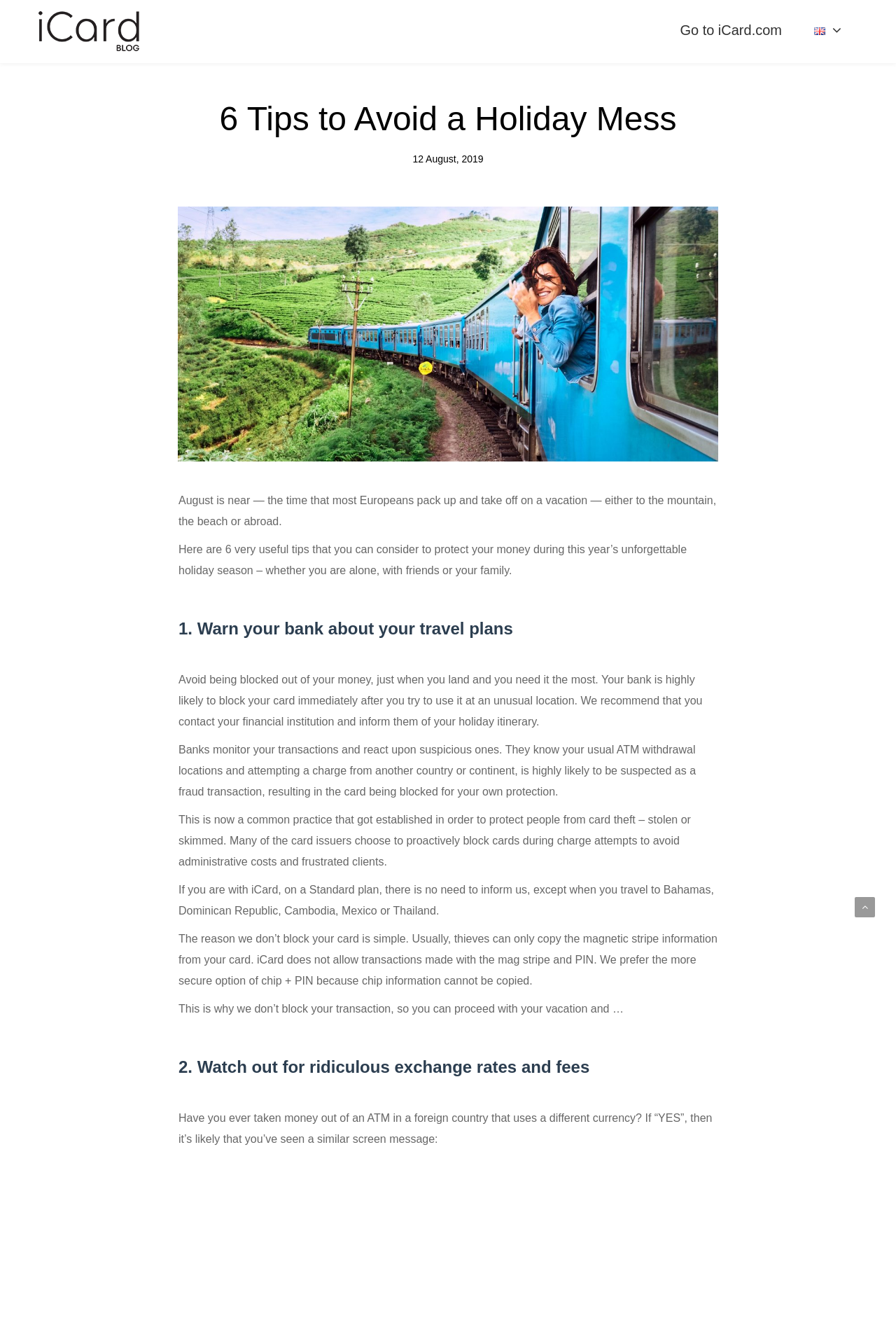Give a one-word or one-phrase response to the question: 
What is the first tip to avoid a holiday mess?

Warn your bank